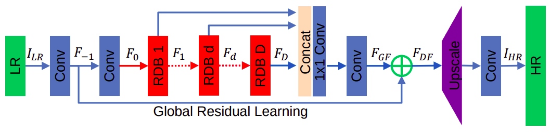What is the advantage of this LFFN design?
Provide a fully detailed and comprehensive answer to the question.

This design is particularly efficient, maximizing the use of multi-scale contextual information while significantly reducing the number of parameters, allowing it to outperform traditional Single Image Super Resolution (SISR) methods.